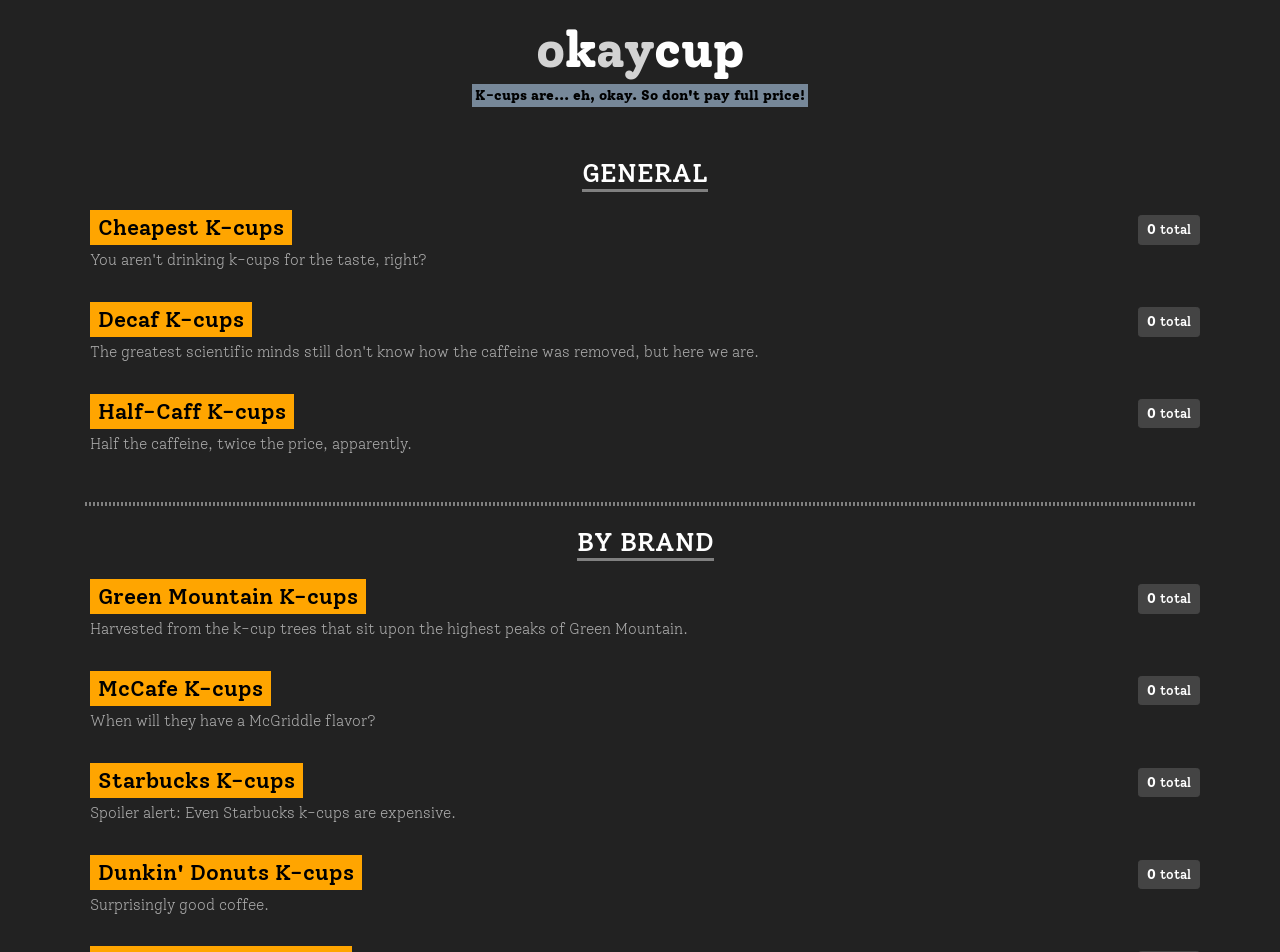Locate the bounding box coordinates of the area where you should click to accomplish the instruction: "Browse the 'Dunkin' Donuts K-cups' page".

[0.07, 0.898, 0.283, 0.934]